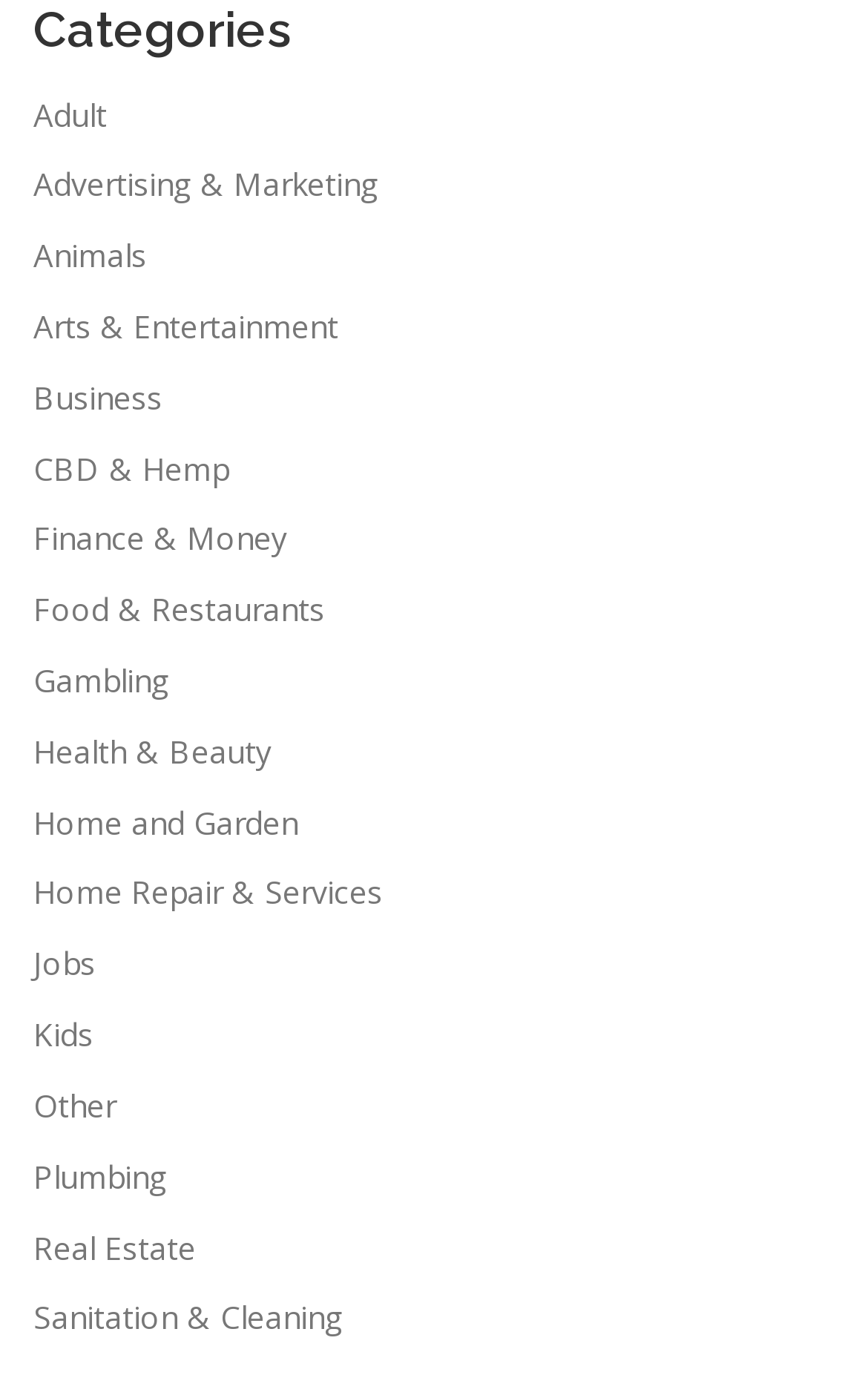Provide a single word or phrase answer to the question: 
What is the category located at the top?

Categories